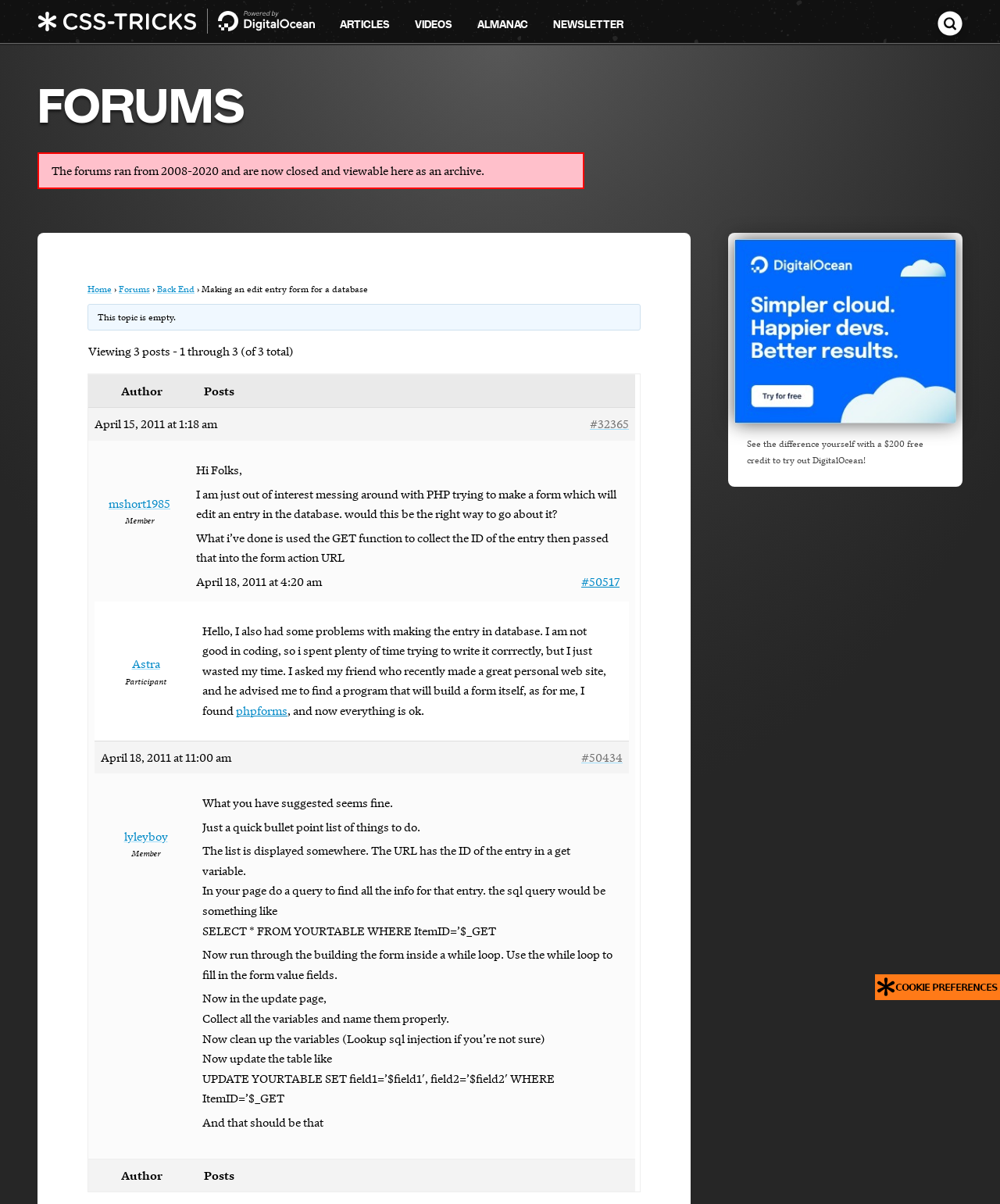What is the topic of the forum discussion?
Could you answer the question with a detailed and thorough explanation?

The topic of the forum discussion is 'Making an edit entry form for a database' as indicated by the text 'Making an edit entry form for a database' on the webpage.